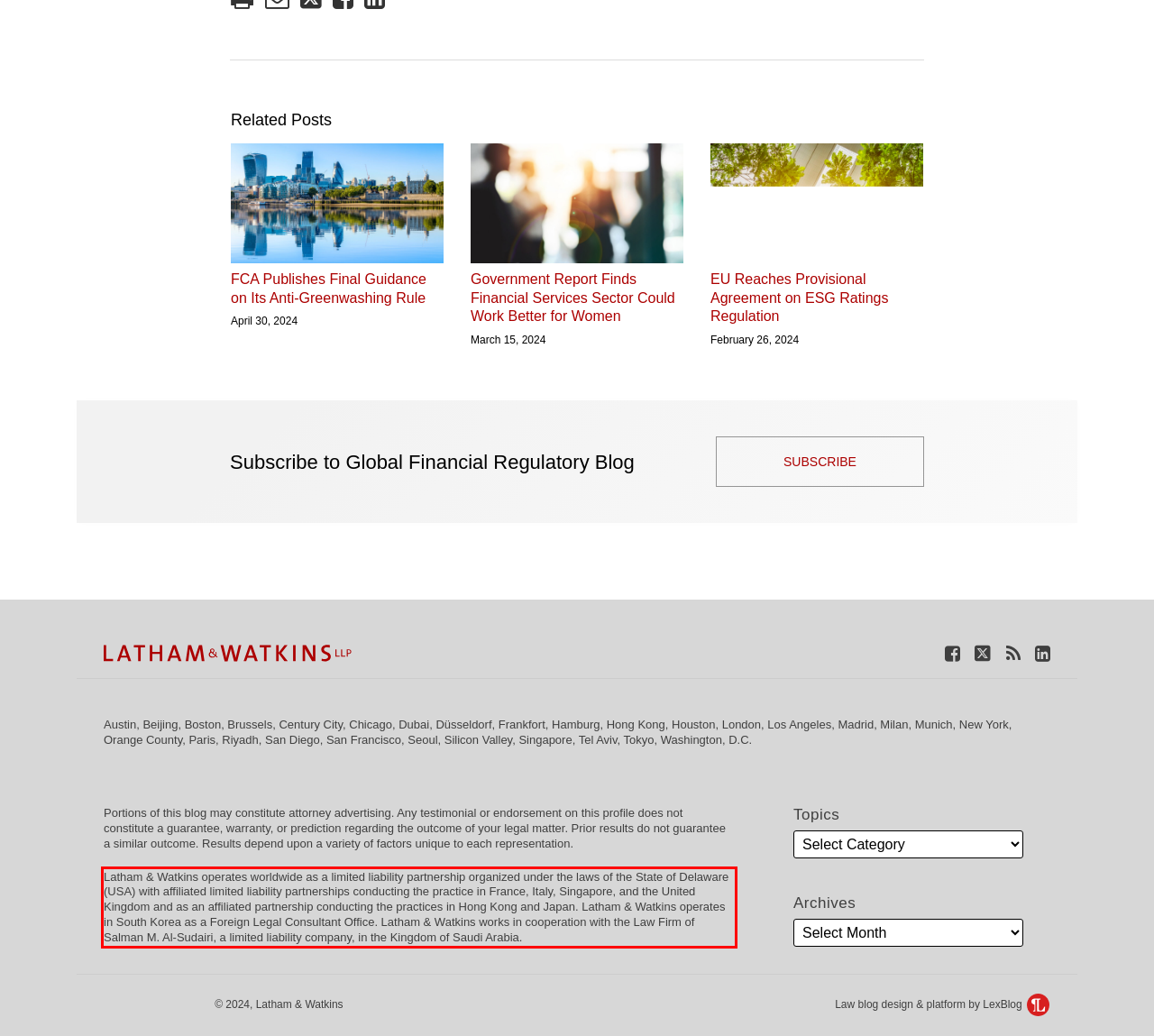Examine the screenshot of the webpage, locate the red bounding box, and generate the text contained within it.

Latham & Watkins operates worldwide as a limited liability partnership organized under the laws of the State of Delaware (USA) with affiliated limited liability partnerships conducting the practice in France, Italy, Singapore, and the United Kingdom and as an affiliated partnership conducting the practices in Hong Kong and Japan. Latham & Watkins operates in South Korea as a Foreign Legal Consultant Office. Latham & Watkins works in cooperation with the Law Firm of Salman M. Al-Sudairi, a limited liability company, in the Kingdom of Saudi Arabia.